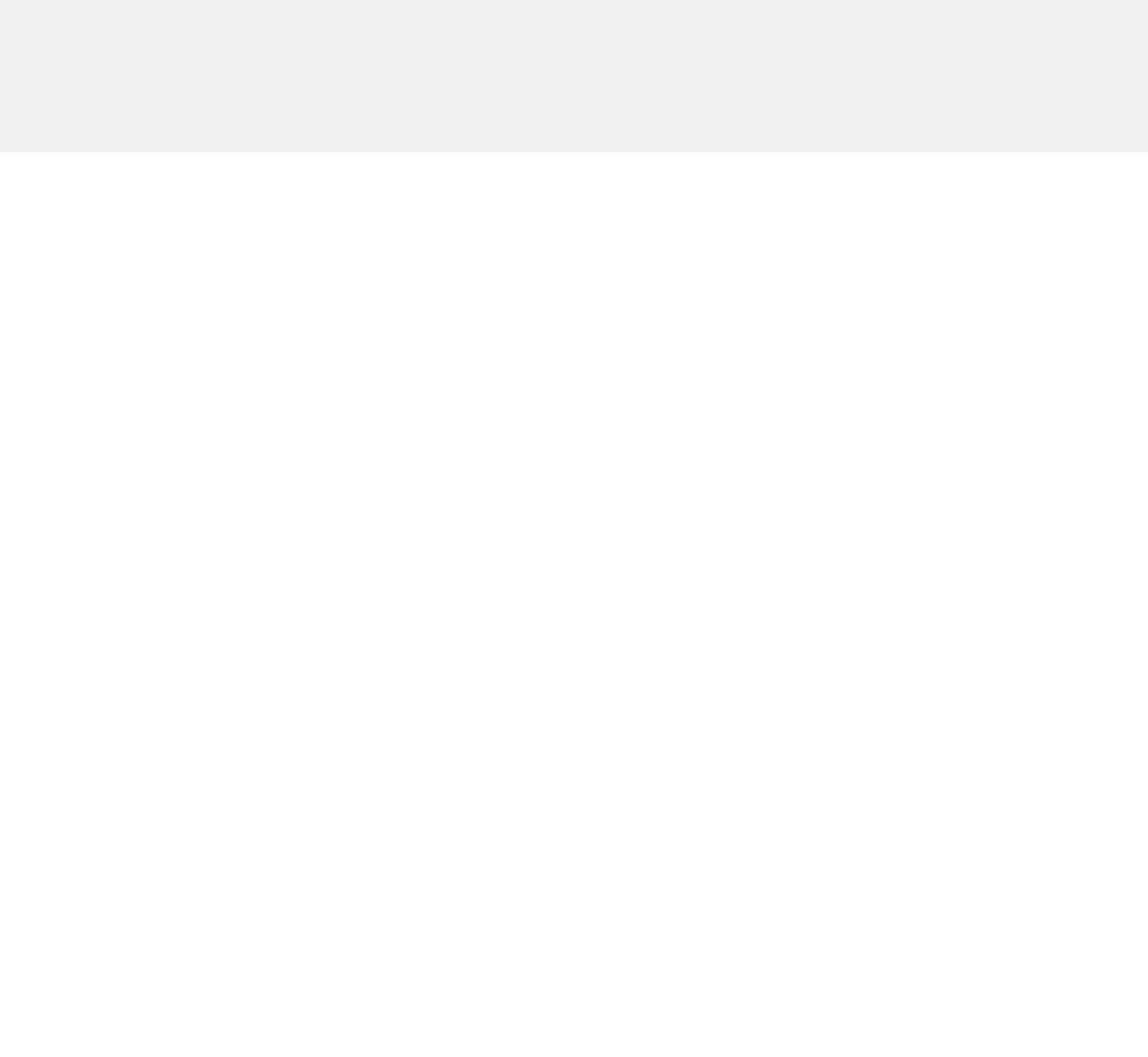Identify the bounding box coordinates of the area that should be clicked in order to complete the given instruction: "Learn about the company". The bounding box coordinates should be four float numbers between 0 and 1, i.e., [left, top, right, bottom].

[0.741, 0.455, 0.791, 0.471]